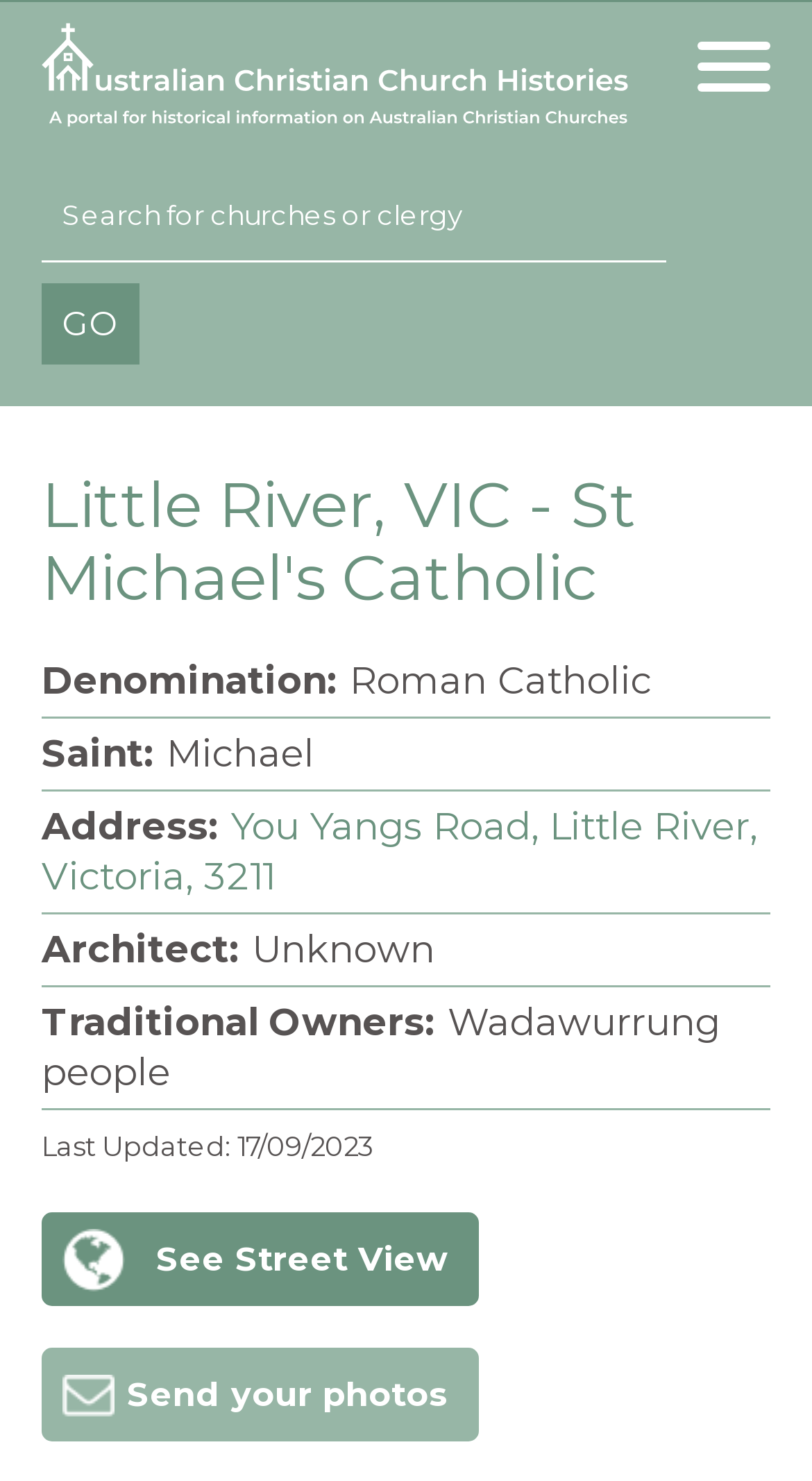Locate the UI element described by parent_node: Home and provide its bounding box coordinates. Use the format (top-left x, top-left y, bottom-right x, bottom-right y) with all values as floating point numbers between 0 and 1.

[0.859, 0.028, 0.949, 0.069]